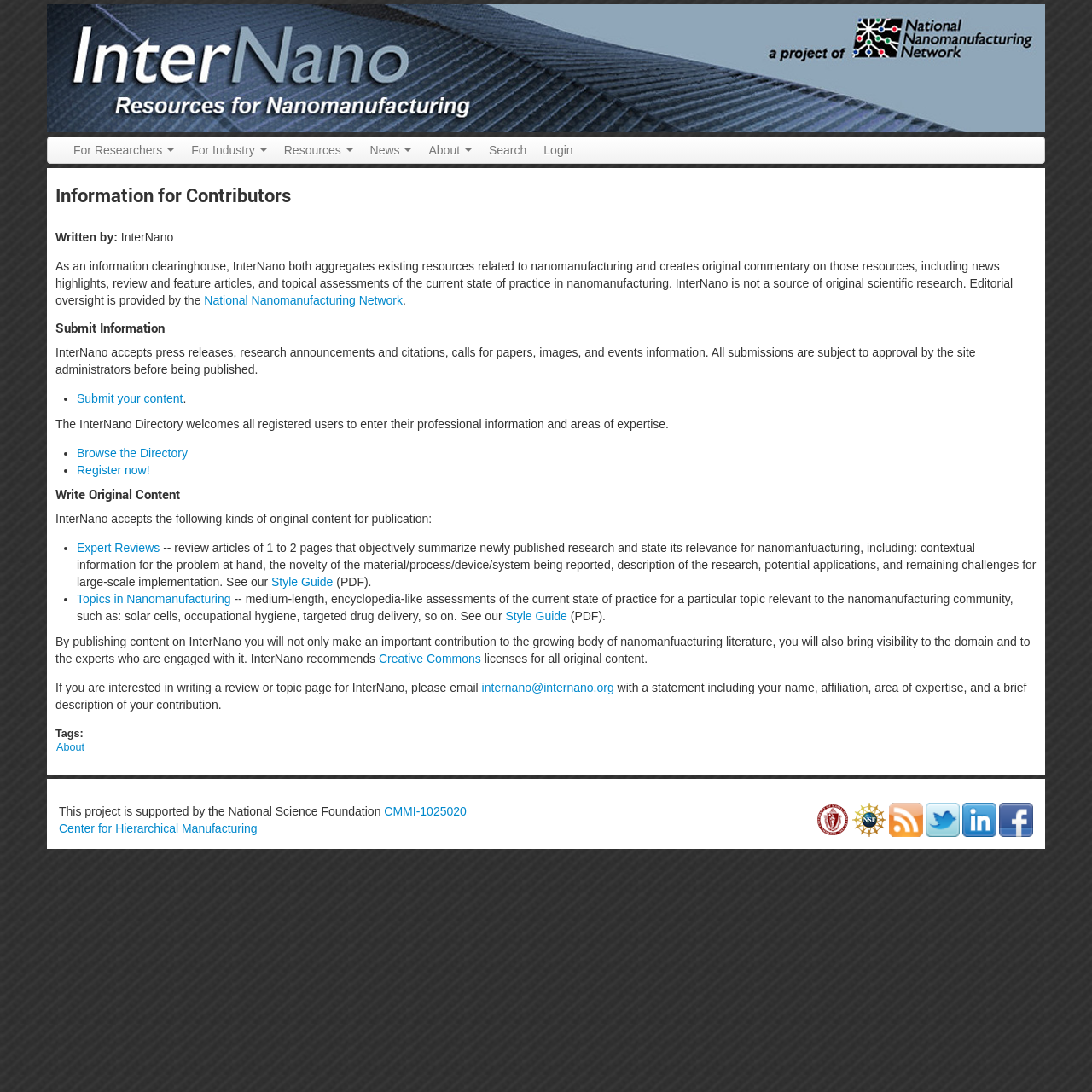How can one submit a review or topic page to InterNano?
Give a comprehensive and detailed explanation for the question.

If one is interested in writing a review or topic page for InterNano, they should email internano@internano.org with a statement including their name, affiliation, area of expertise, and a brief description of their contribution.